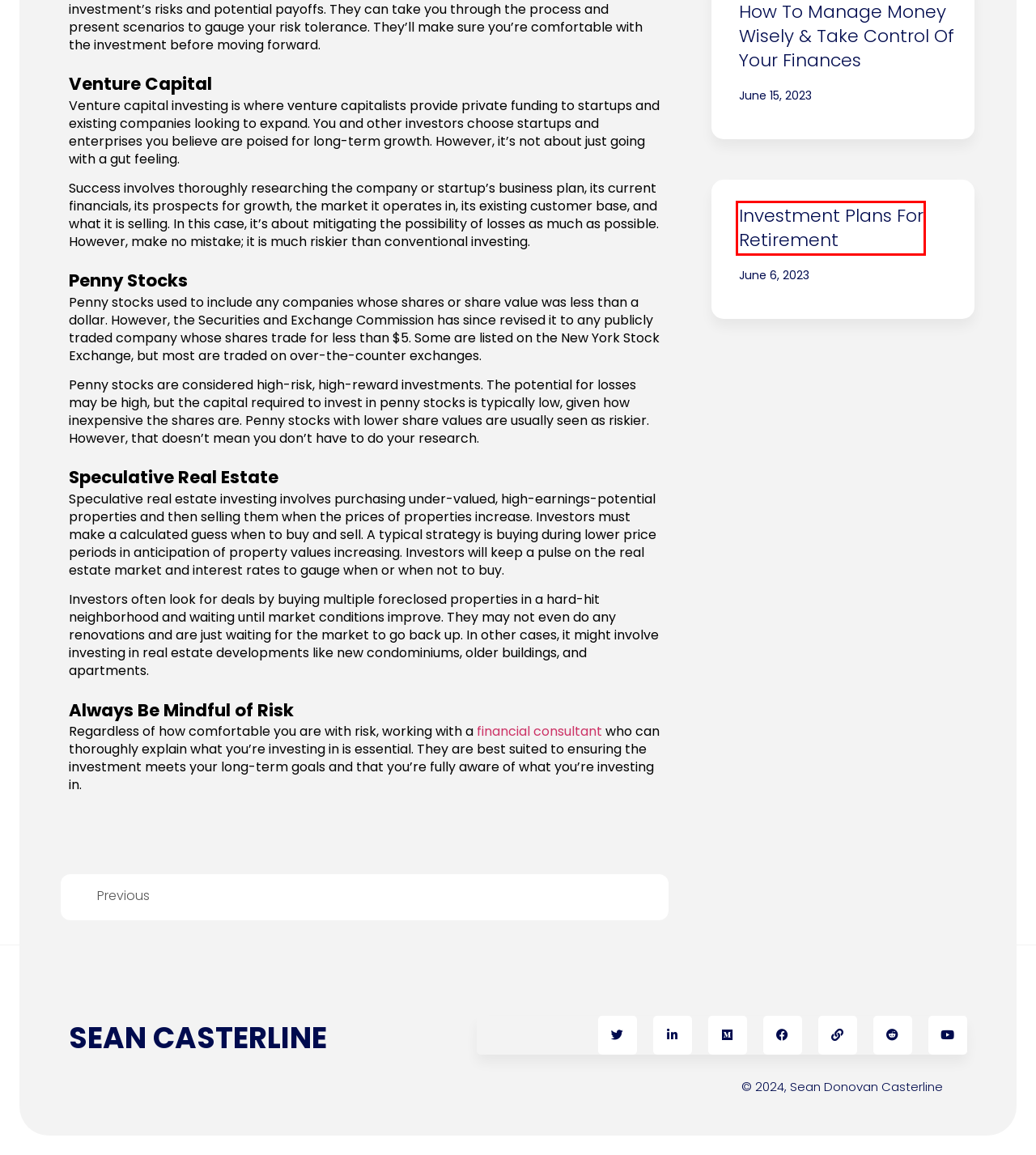Review the screenshot of a webpage that includes a red bounding box. Choose the webpage description that best matches the new webpage displayed after clicking the element within the bounding box. Here are the candidates:
A. How To Manage Money & Take Control Of Your Finances | Sean Casterline
B. Sean Casterline - Wealth Manager, Author & Speaker
C. Investment Plans For Retirement | Sean Casterline
D. Profile - Sean Donovan Casterline - The Authors Guild
E. Delta Capital Management – Leading Independent Wealth Management Firm
F. Delta Capital Management, LLC - Maitland, FL - Alignable
G. Contact - Sean Casterline
H. What Is Wealth Management?

C